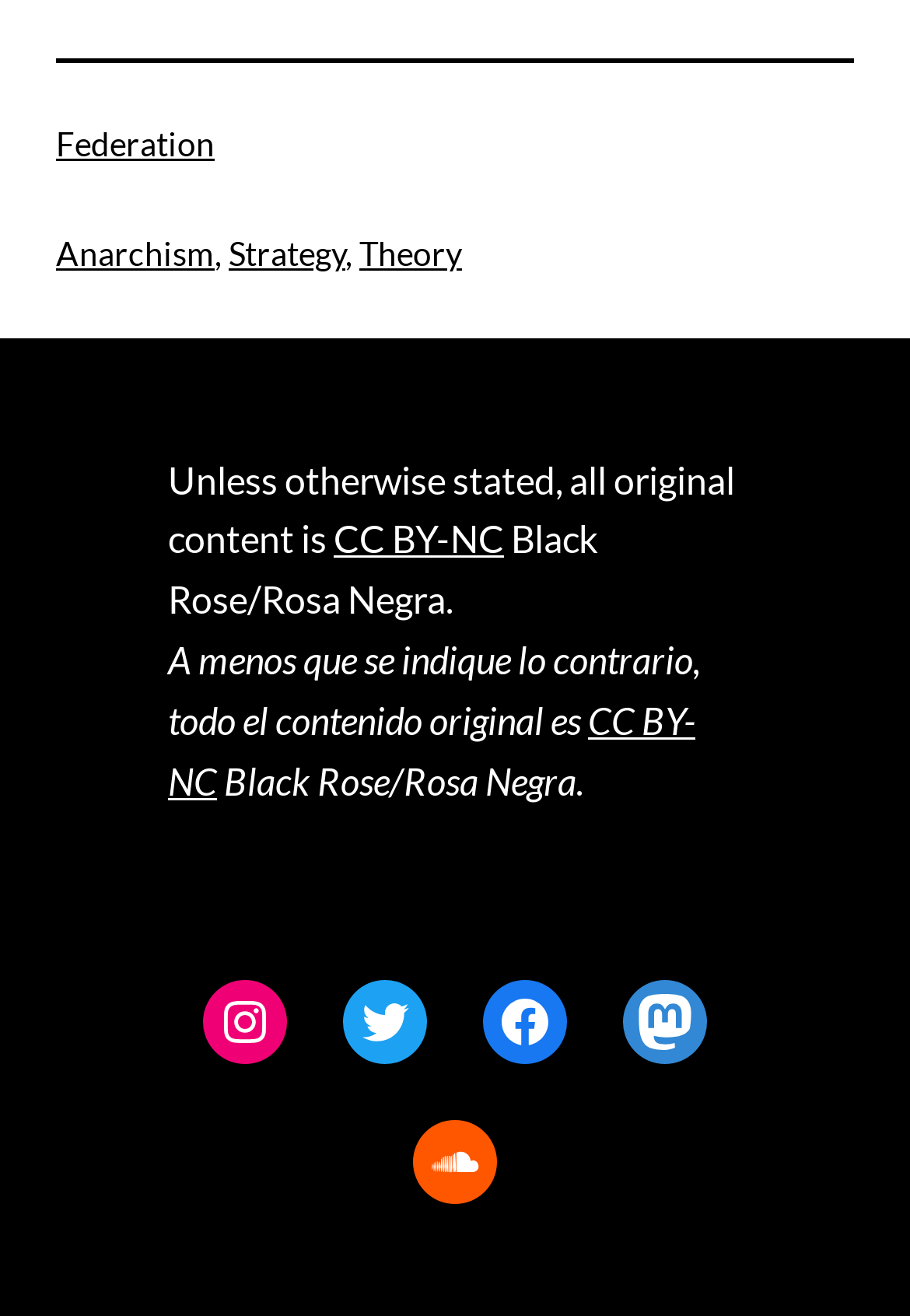What is the license for the original content?
Based on the visual information, provide a detailed and comprehensive answer.

I found the license information by looking at the static text 'Unless otherwise stated, all original content is' and the adjacent link 'CC BY-NC'. This information is located in the middle of the page, and its bounding box coordinates are [0.185, 0.347, 0.808, 0.426].